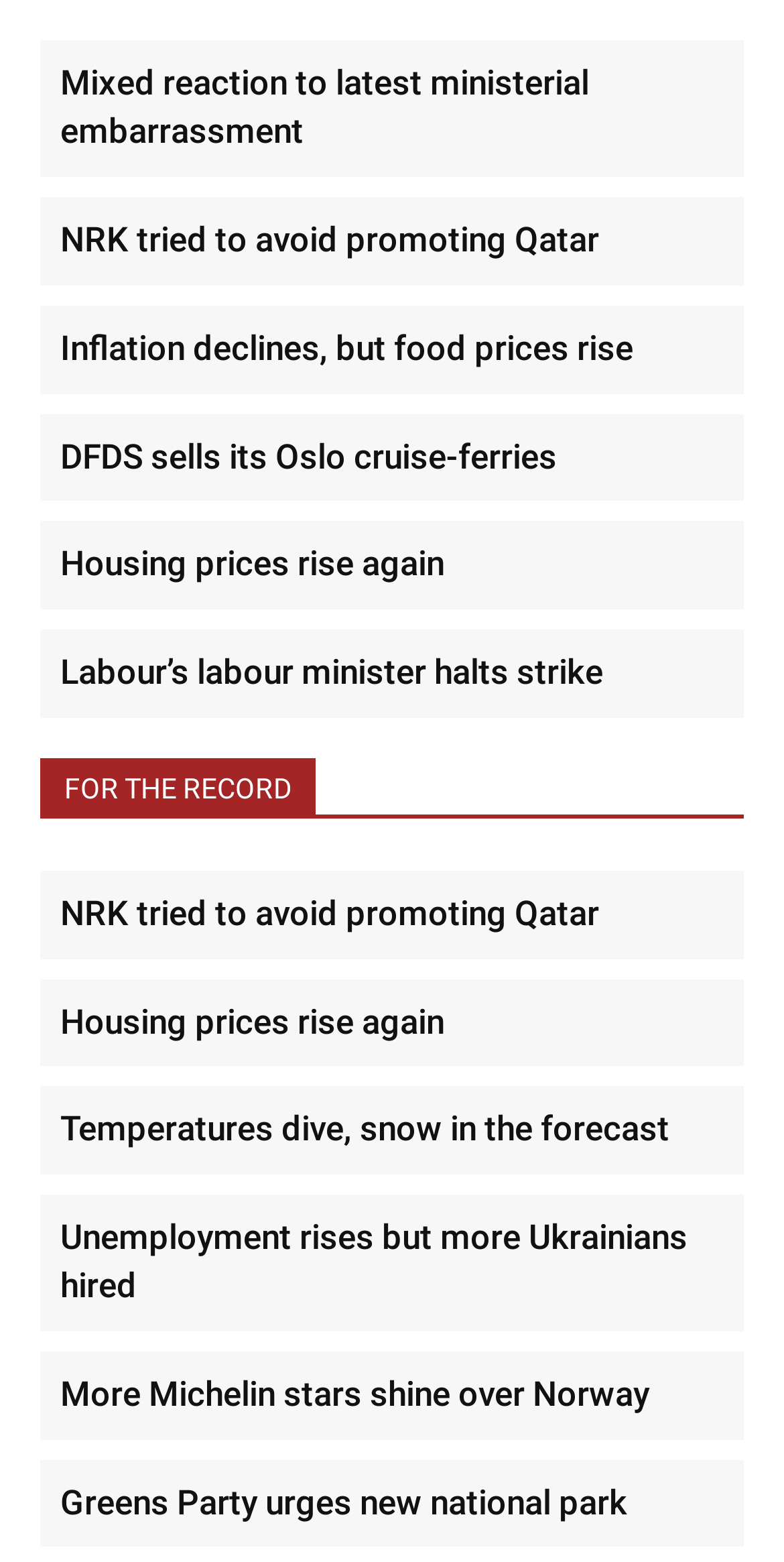Locate the coordinates of the bounding box for the clickable region that fulfills this instruction: "Read the article about selling a business".

None